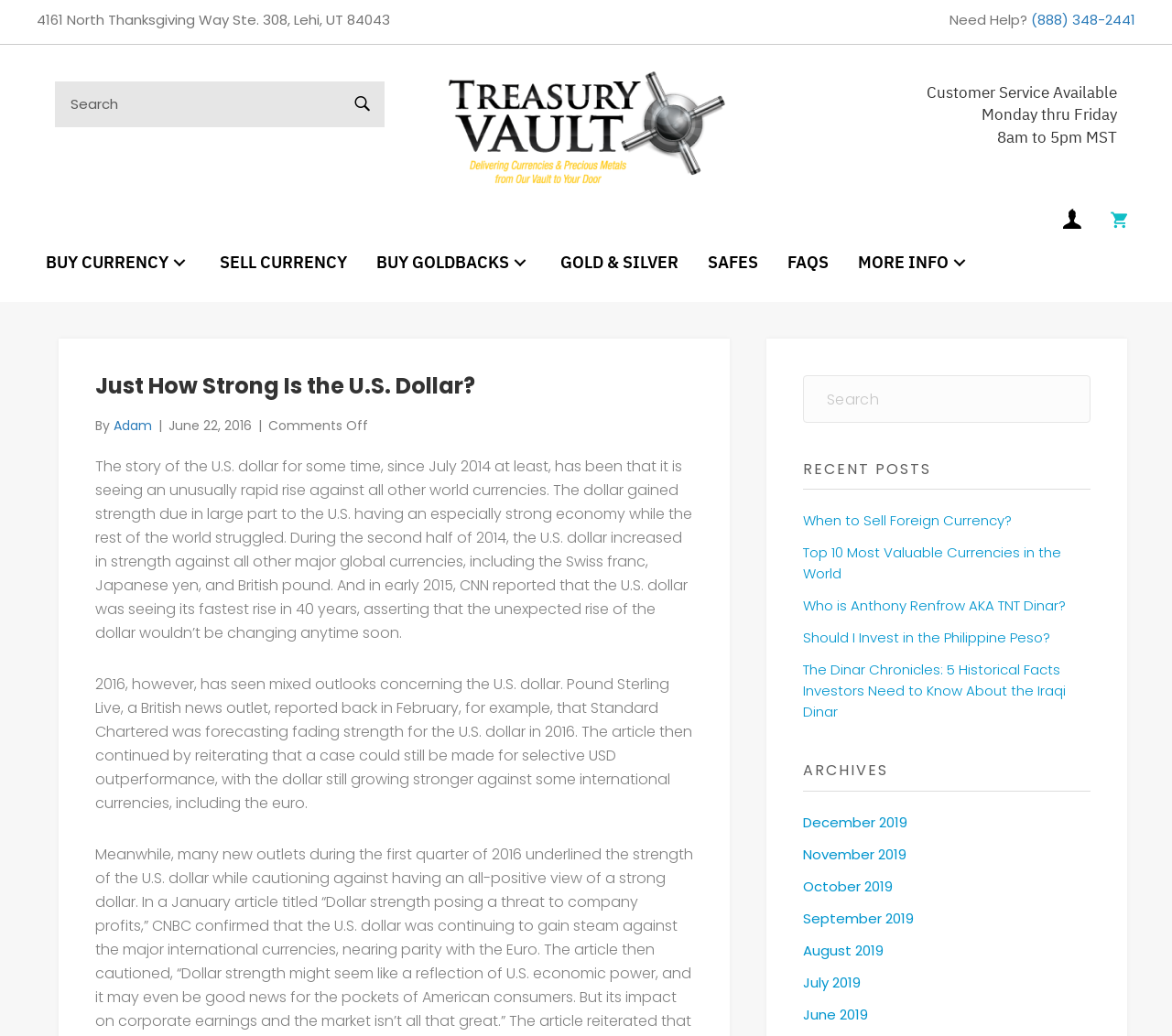Please identify the bounding box coordinates of the element I should click to complete this instruction: 'Read recent posts'. The coordinates should be given as four float numbers between 0 and 1, like this: [left, top, right, bottom].

[0.685, 0.444, 0.93, 0.473]